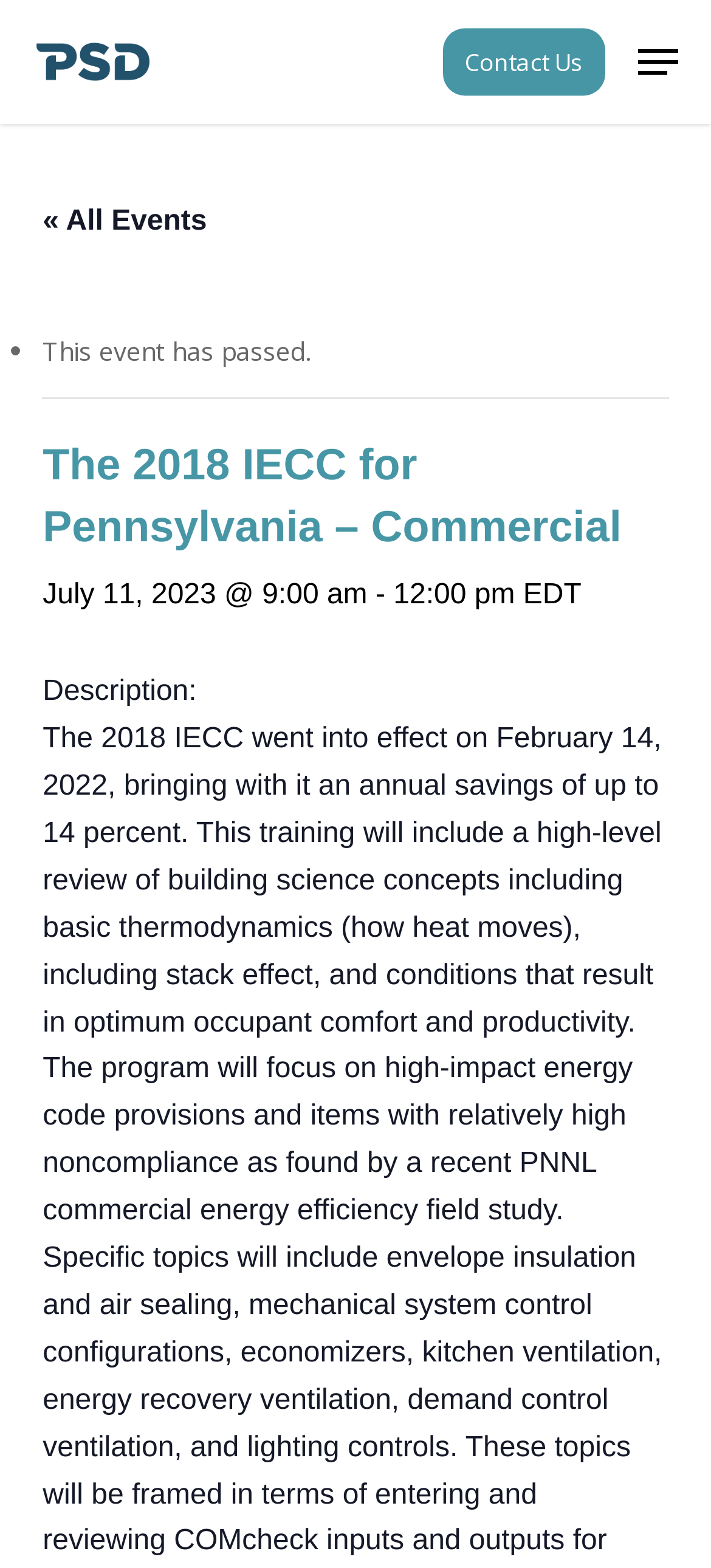What is the purpose of the event?
Give a detailed and exhaustive answer to the question.

I looked for a description of the event, but it was not provided. There is a 'Description:' label, but no text follows it.